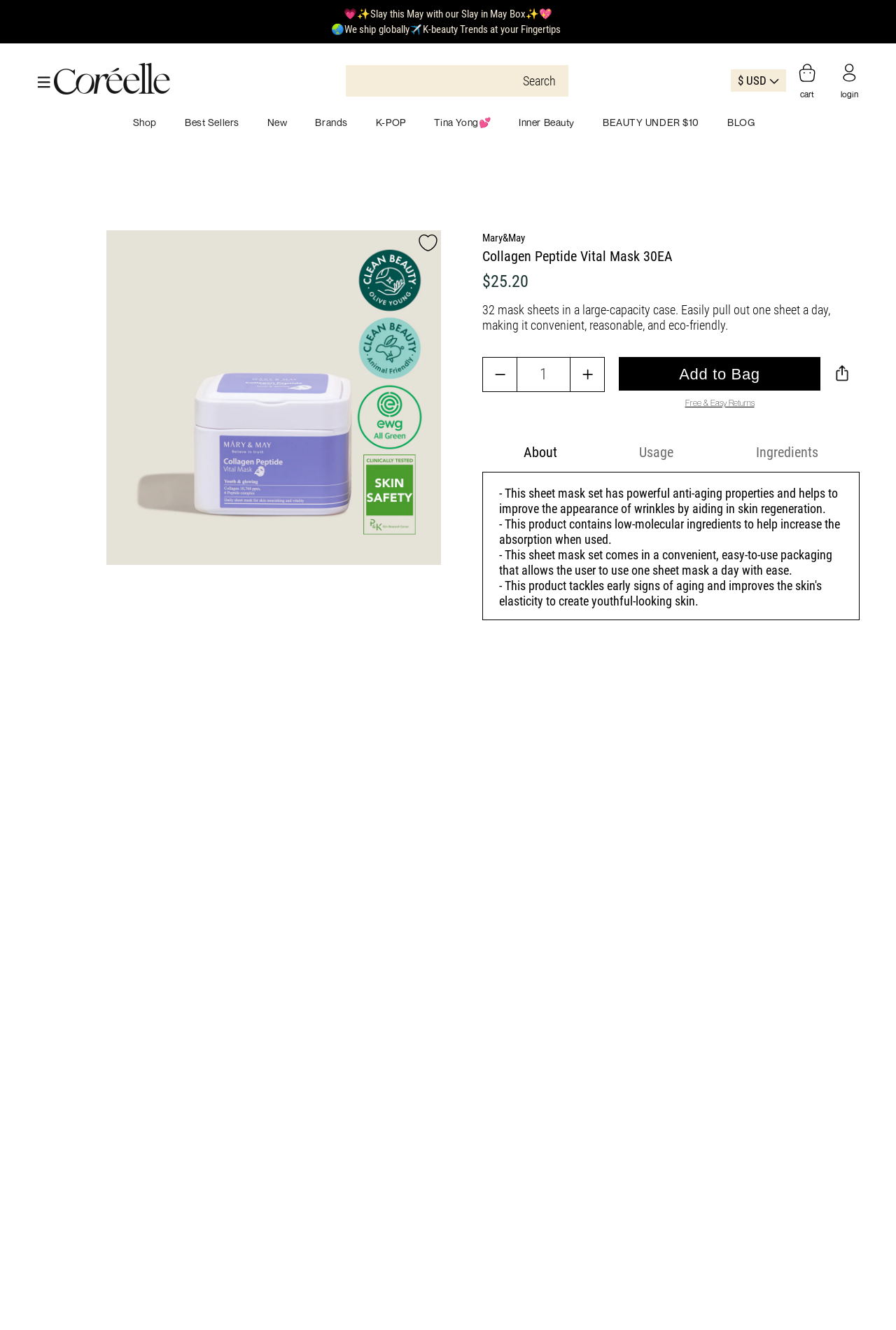Using the description "parent_node: Search name="q"", predict the bounding box of the relevant HTML element.

[0.386, 0.049, 0.573, 0.072]